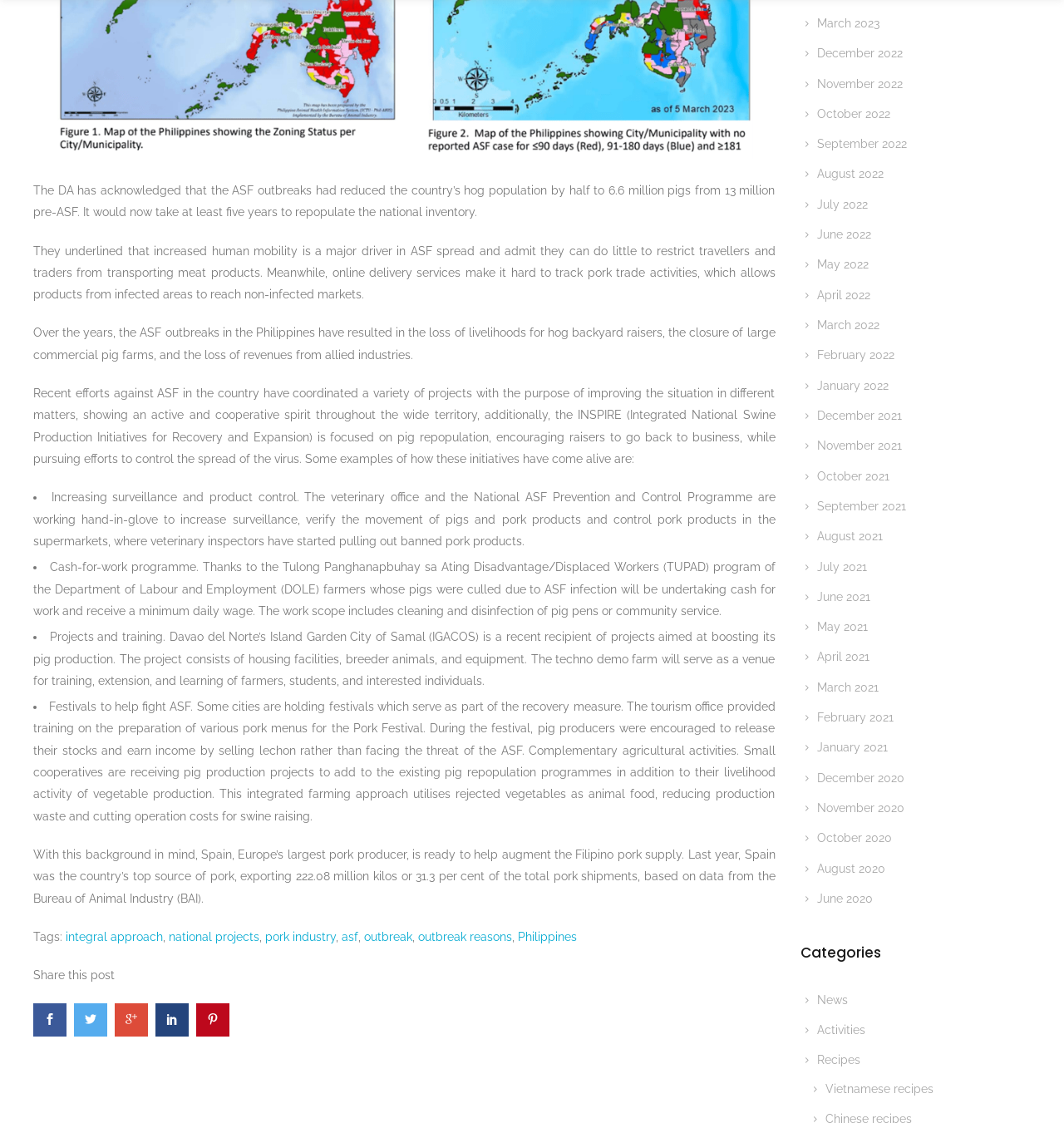Please indicate the bounding box coordinates for the clickable area to complete the following task: "Share this post". The coordinates should be specified as four float numbers between 0 and 1, i.e., [left, top, right, bottom].

[0.031, 0.863, 0.108, 0.874]